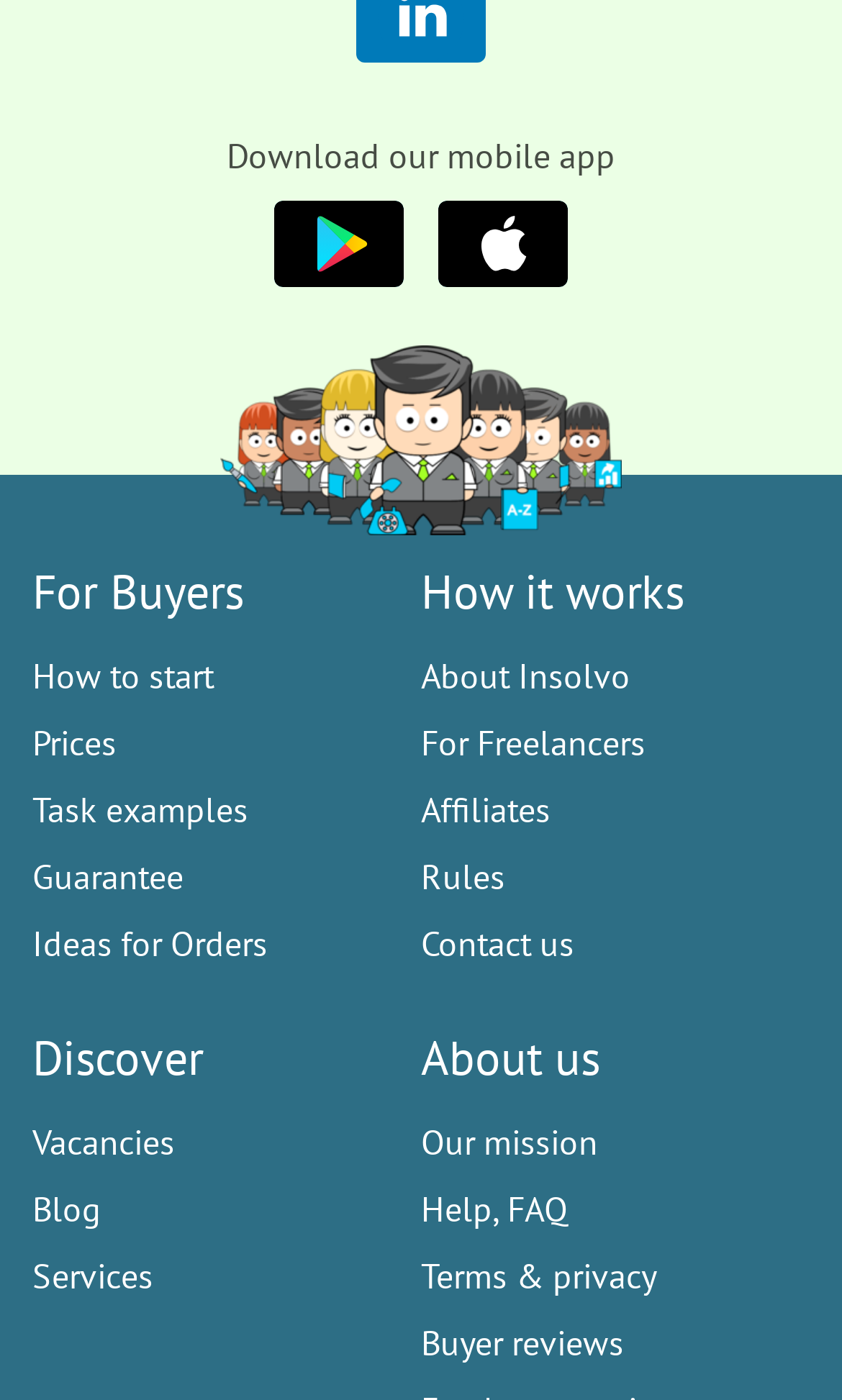What type of users is the webpage primarily for?
Based on the image, give a one-word or short phrase answer.

Buyers and Freelancers